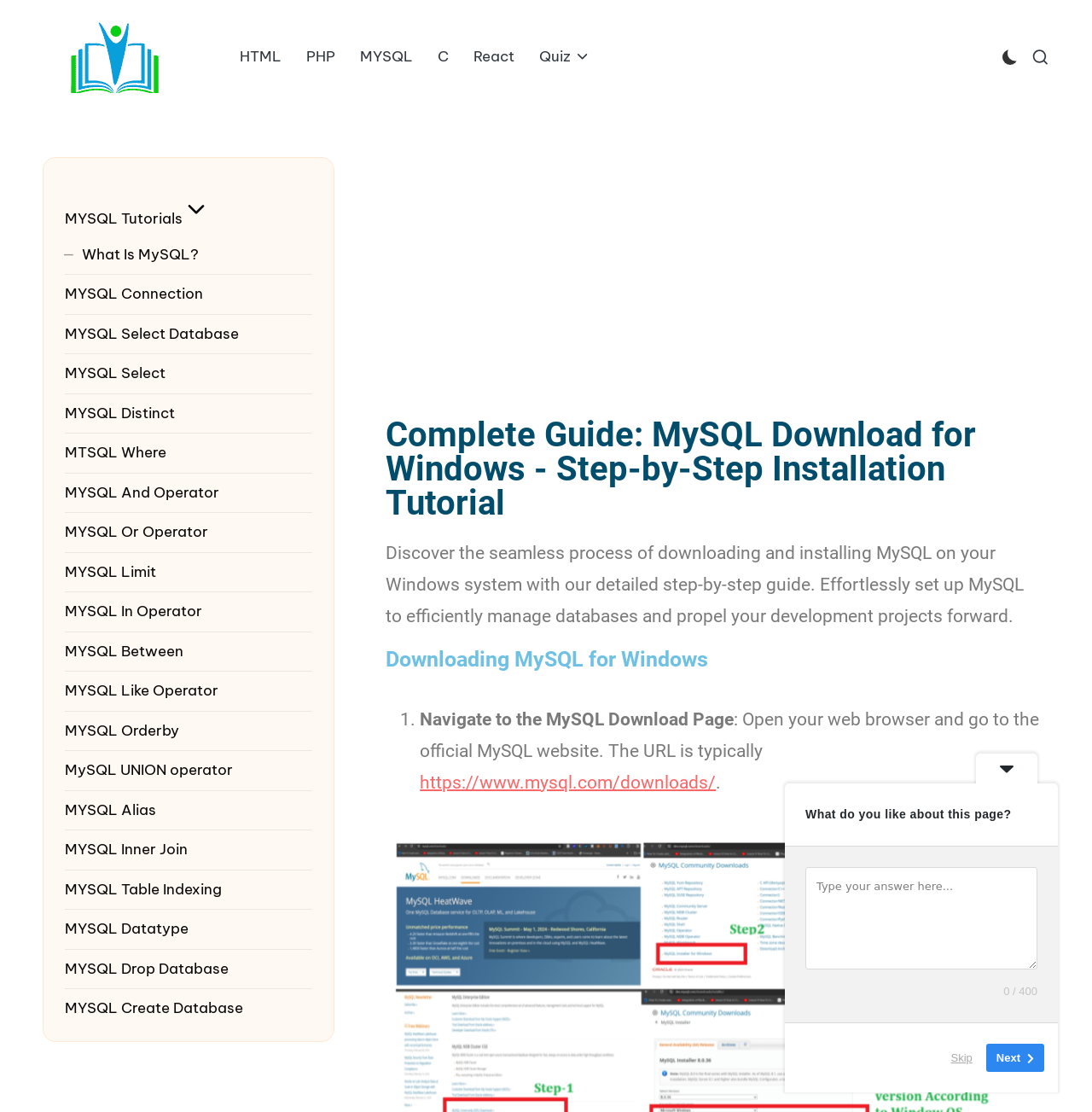Determine the bounding box coordinates of the clickable region to execute the instruction: "Search for something". The coordinates should be four float numbers between 0 and 1, denoted as [left, top, right, bottom].

[0.945, 0.044, 0.961, 0.059]